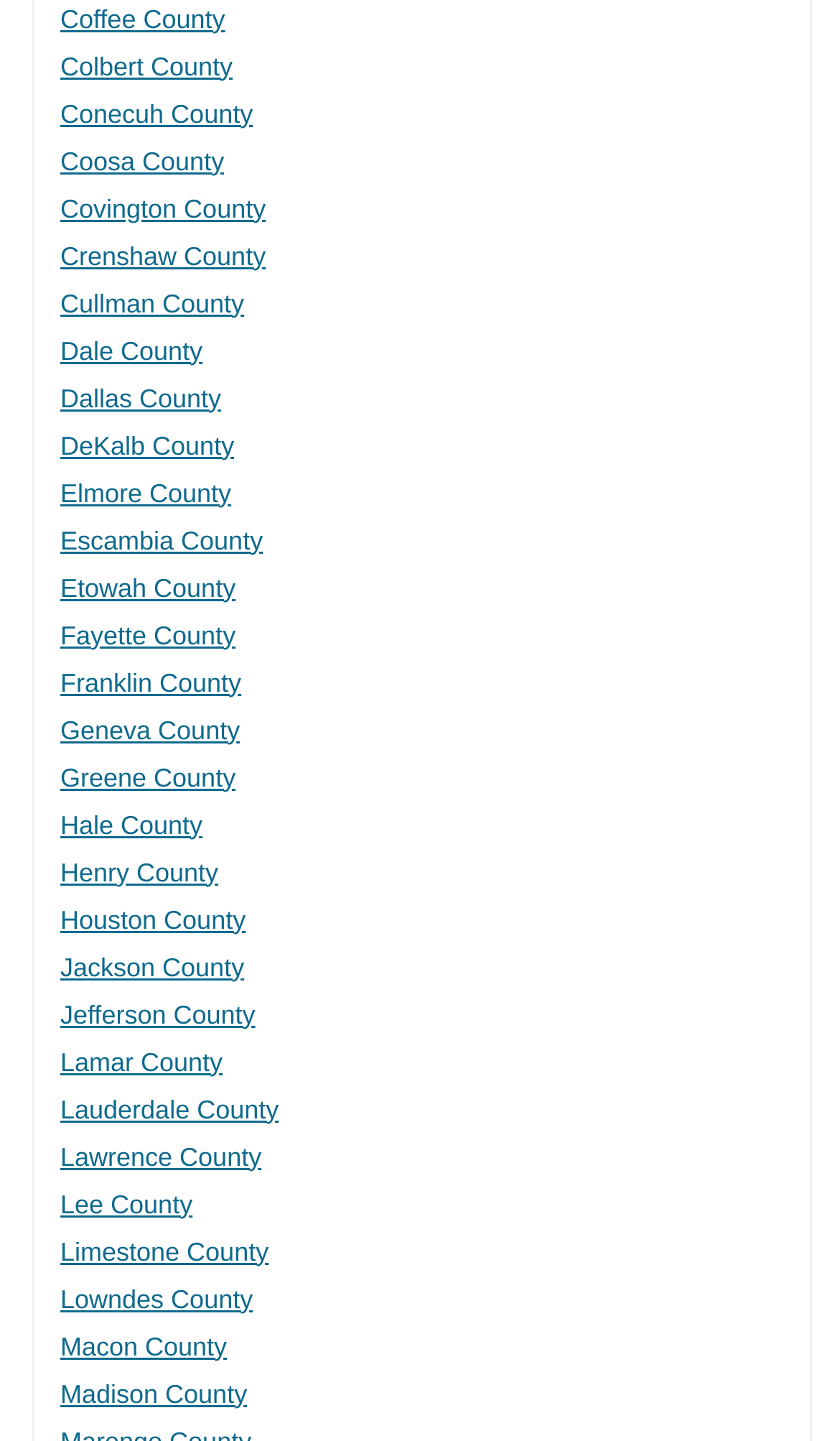Please give a concise answer to this question using a single word or phrase: 
Is Jefferson County listed?

Yes